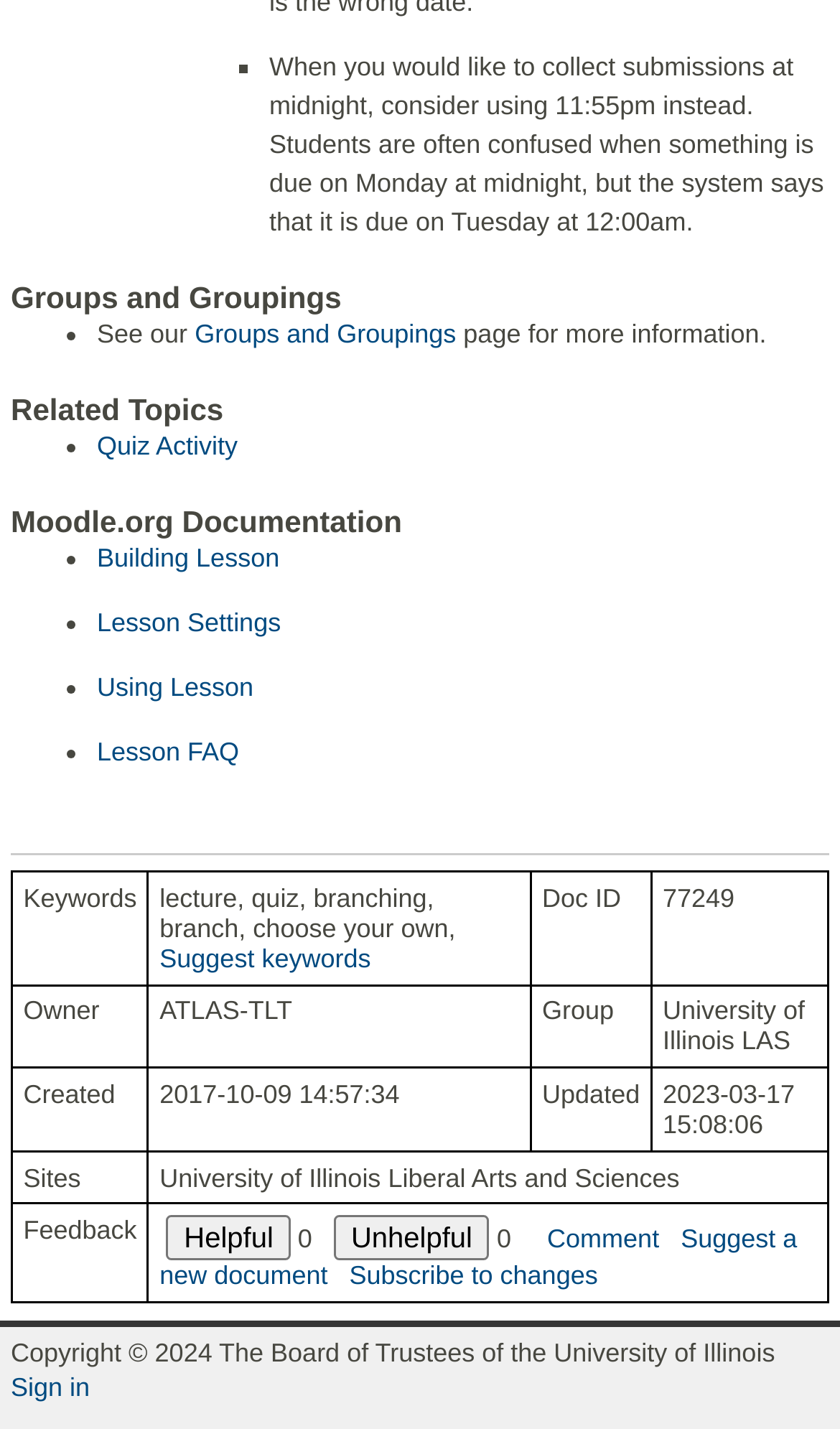Please examine the image and answer the question with a detailed explanation:
What is the purpose of the 'Suggest keywords' link?

The 'Suggest keywords' link is likely used to suggest keywords related to the topic, as it is located in the 'Keywords' column of the table and has a descriptive text 'Suggest keywords'.